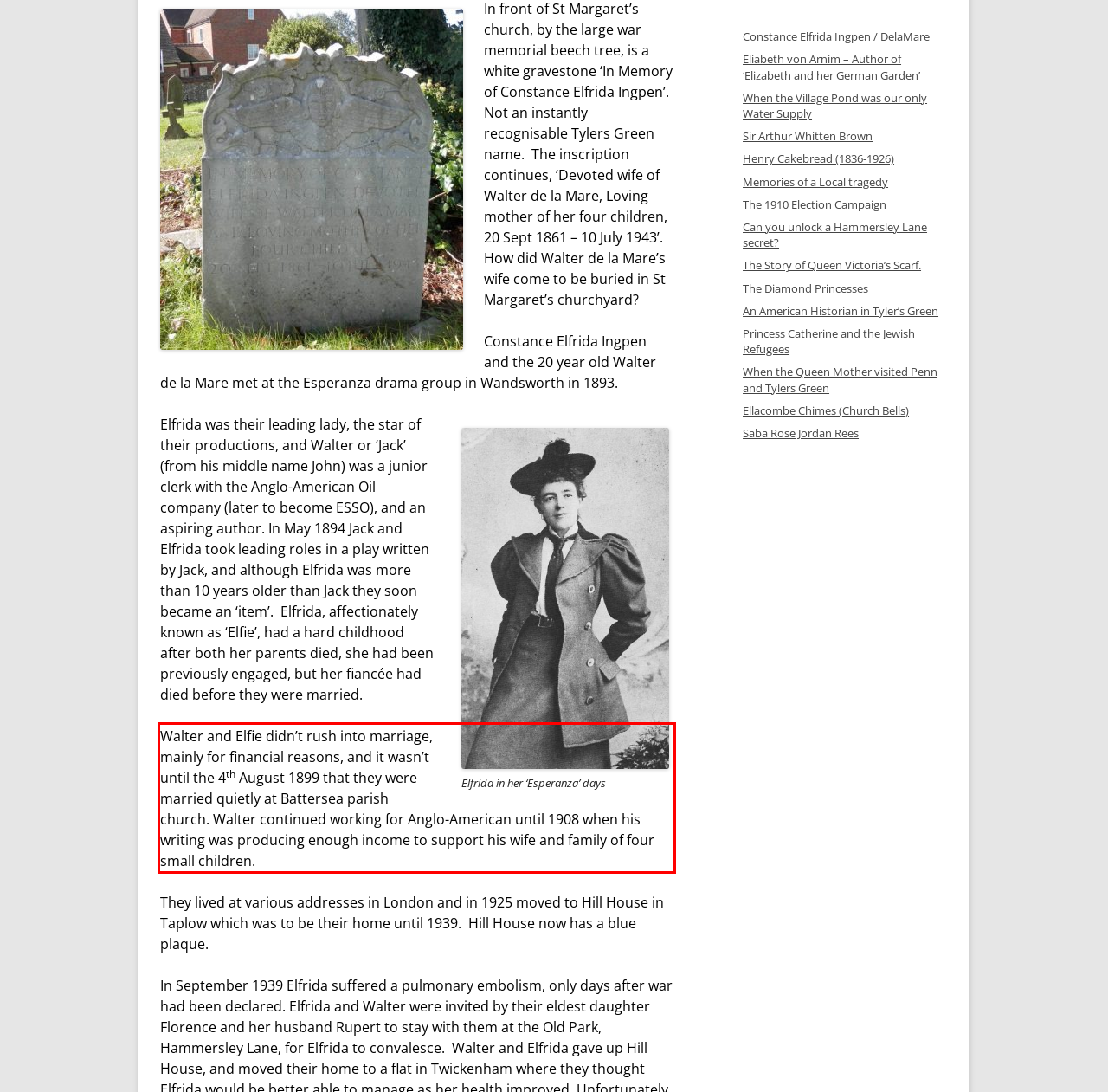Please examine the webpage screenshot containing a red bounding box and use OCR to recognize and output the text inside the red bounding box.

Walter and Elfie didn’t rush into marriage, mainly for financial reasons, and it wasn’t until the 4th August 1899 that they were married quietly at Battersea parish church. Walter continued working for Anglo-American until 1908 when his writing was producing enough income to support his wife and family of four small children.